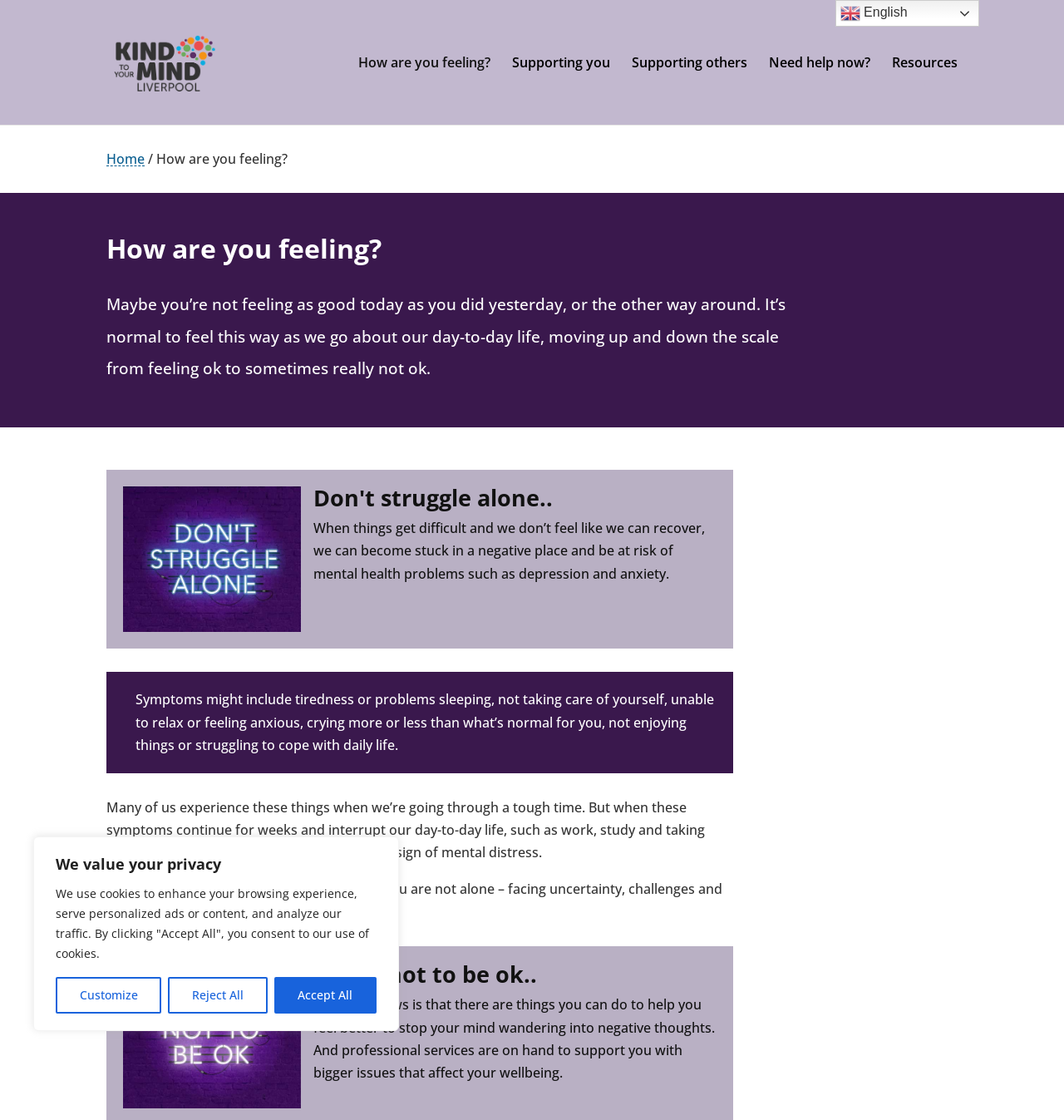What are some common symptoms of mental distress?
Analyze the screenshot and provide a detailed answer to the question.

According to the webpage, some common symptoms of mental distress include tiredness or problems sleeping, not taking care of oneself, unable to relax or feeling anxious, crying more or less than what's normal, and not enjoying things or struggling to cope with daily life.